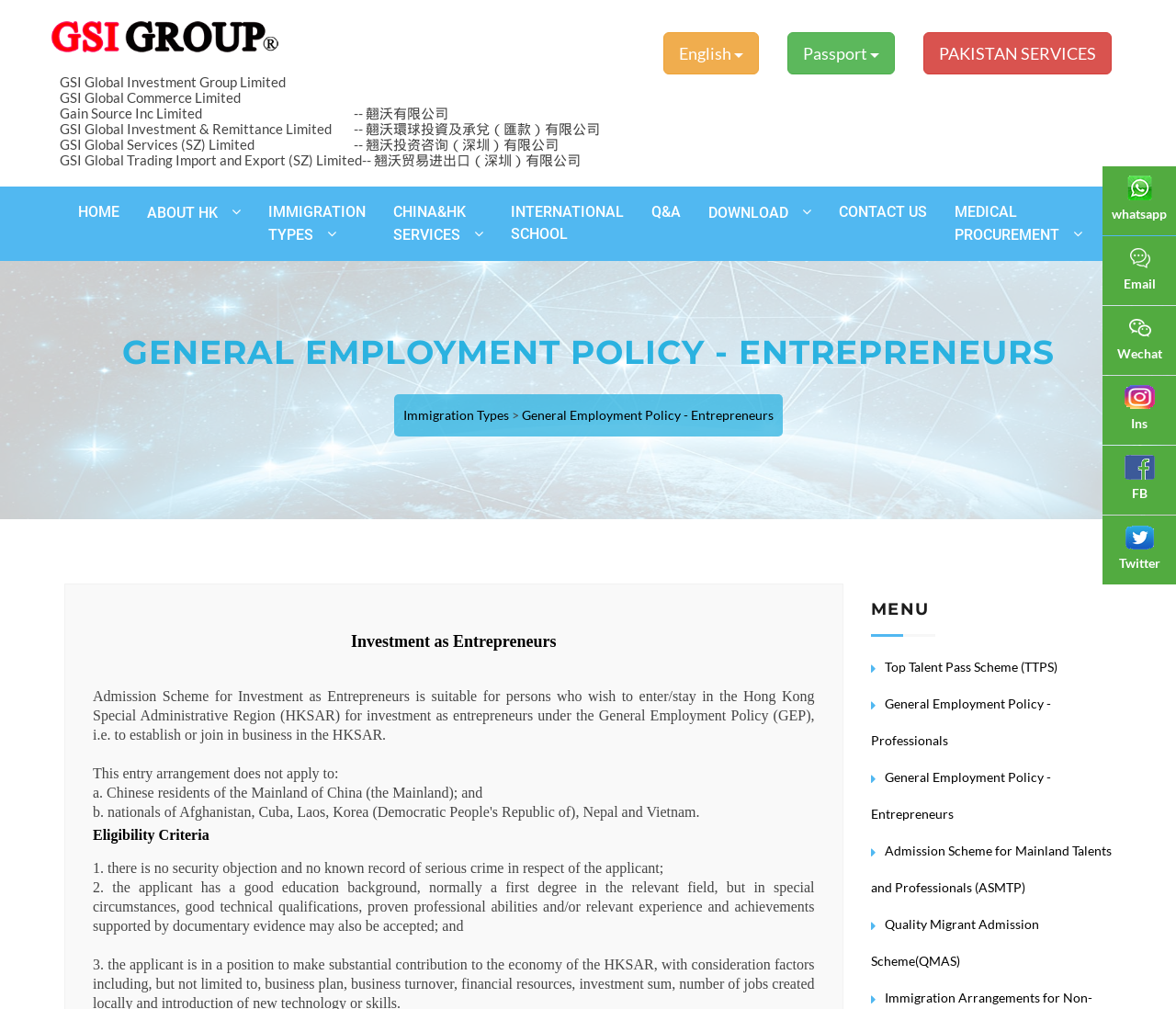Please identify the bounding box coordinates for the region that you need to click to follow this instruction: "View the General Employment Policy - Entrepreneurs page".

[0.443, 0.403, 0.657, 0.419]